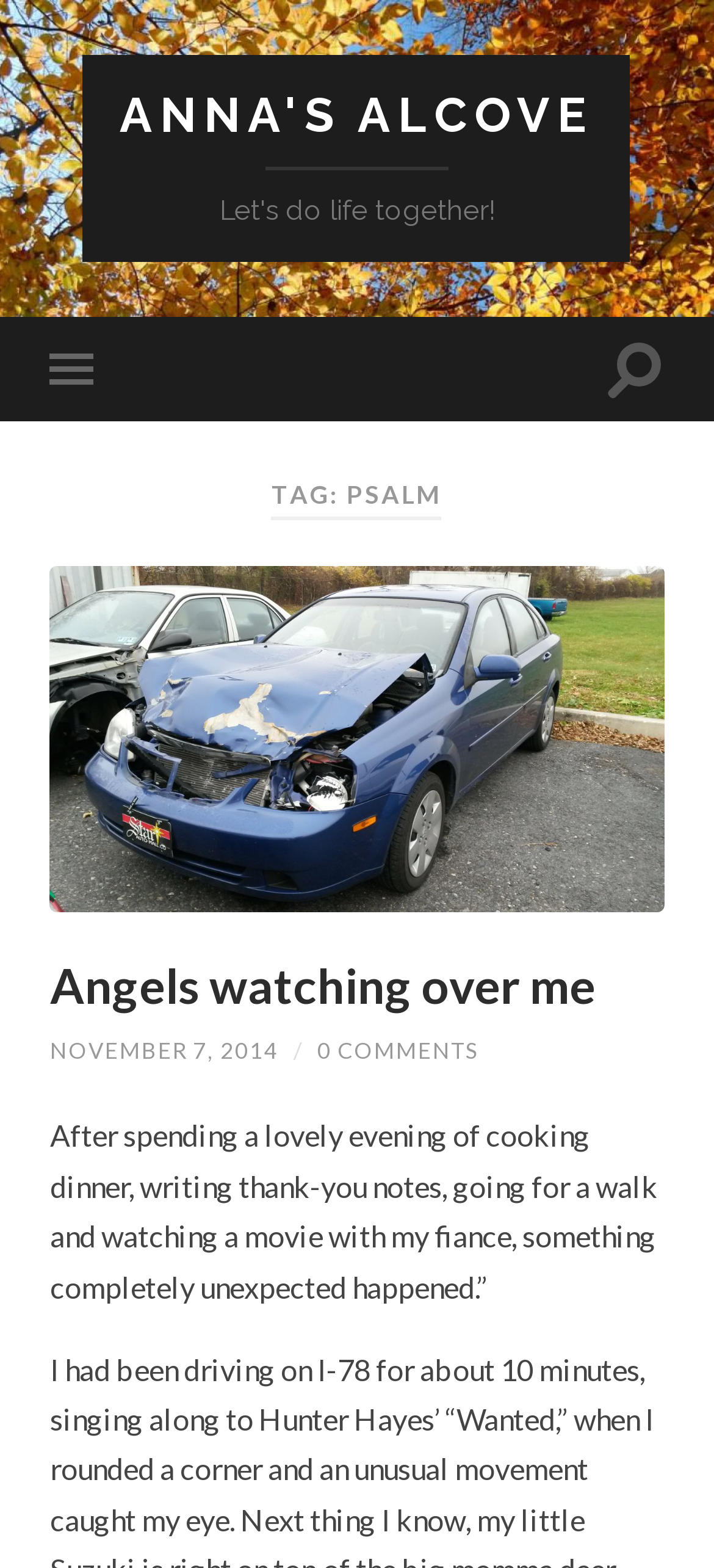Using the information shown in the image, answer the question with as much detail as possible: What is the date of the post?

The date of the post can be determined by looking at the link element with the text 'NOVEMBER 7, 2014' which is located below the post title.